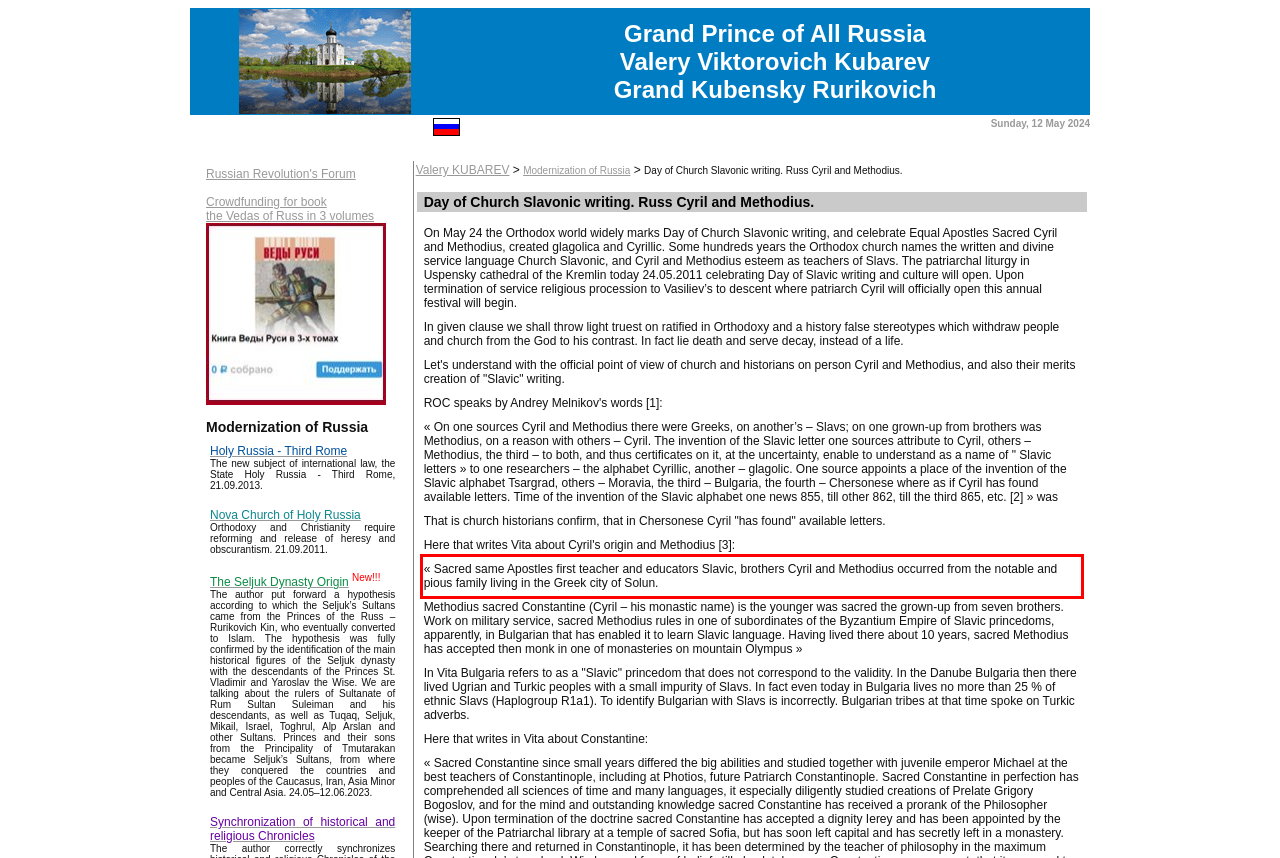Using the provided screenshot, read and generate the text content within the red-bordered area.

« Sacred same Apostles first teacher and educators Slavic, brothers Cyril and Methodius occurred from the notable and pious family living in the Greek city of Solun.